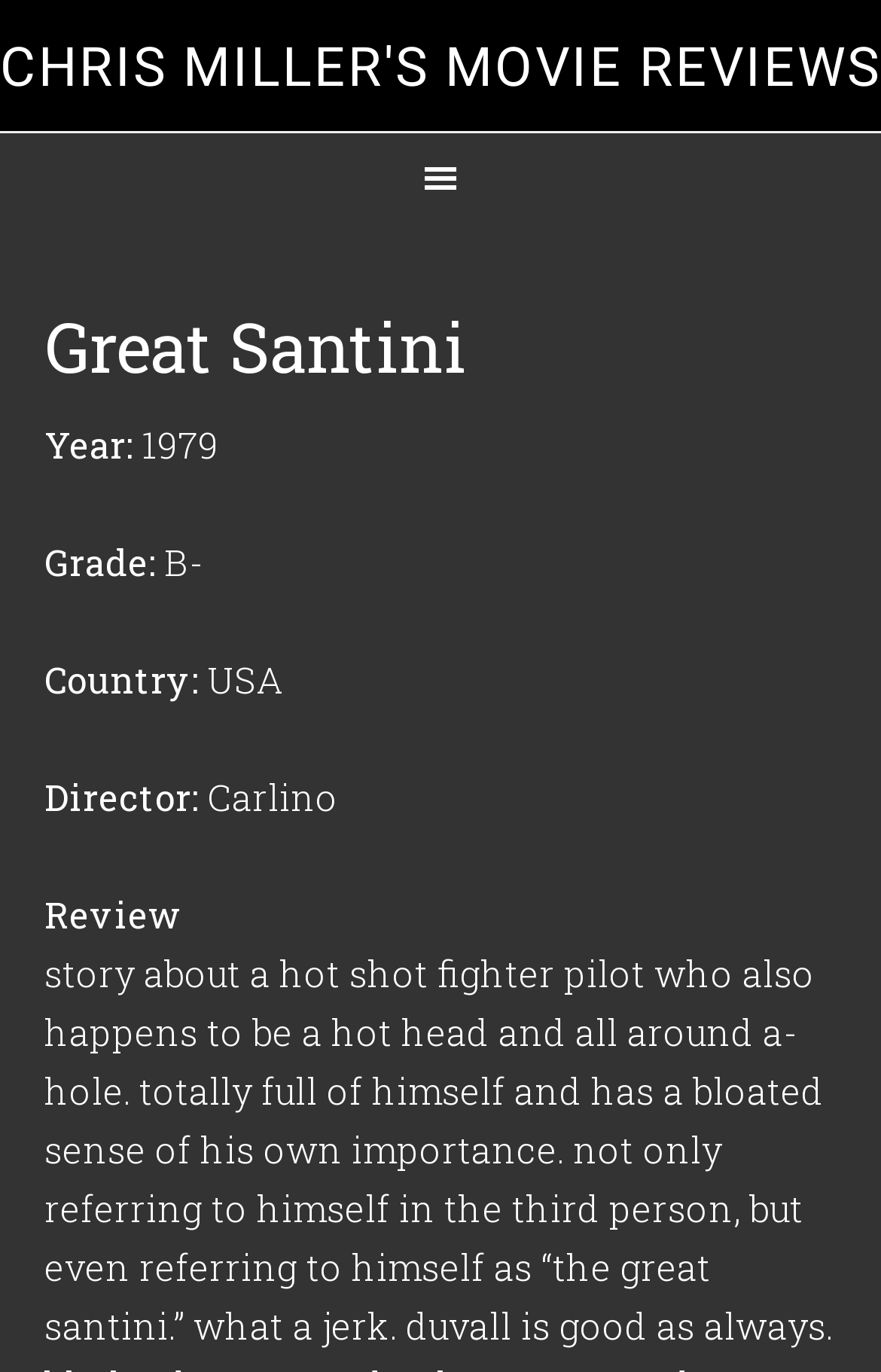Please respond in a single word or phrase: 
Who is the director of the movie?

Carlino